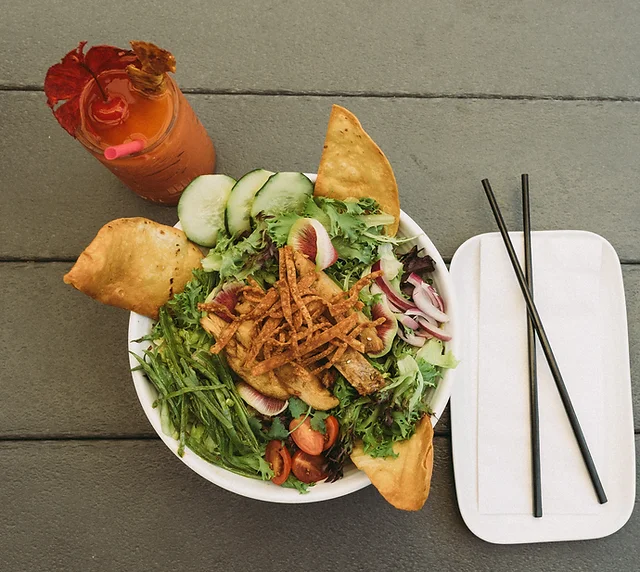Explain the image in a detailed and descriptive way.

This vibrant image showcases a delicious and colorful salad, artfully arranged in a large white bowl. The salad is filled with a variety of fresh greens, including leafy lettuce, cucumber slices, and bright red cherry tomatoes, adding a pop of color to the dish. Crunchy fried strips and larger crispy tortilla-like chips are prominently featured, providing a delightful texture contrast. Off to the side, there’s a refreshing drink, likely a cocktail or mocktail, garnished with a decorative leaf and a pink straw, enhancing the overall appeal of the meal. Adjacent to the bowl is a white plate with chopsticks, suggesting an Asian-inspired twist to the dining experience. The rustic wooden surface below the meal adds warmth and an inviting atmosphere, perfect for a casual yet delightful dining experience on a patio or similar setting.